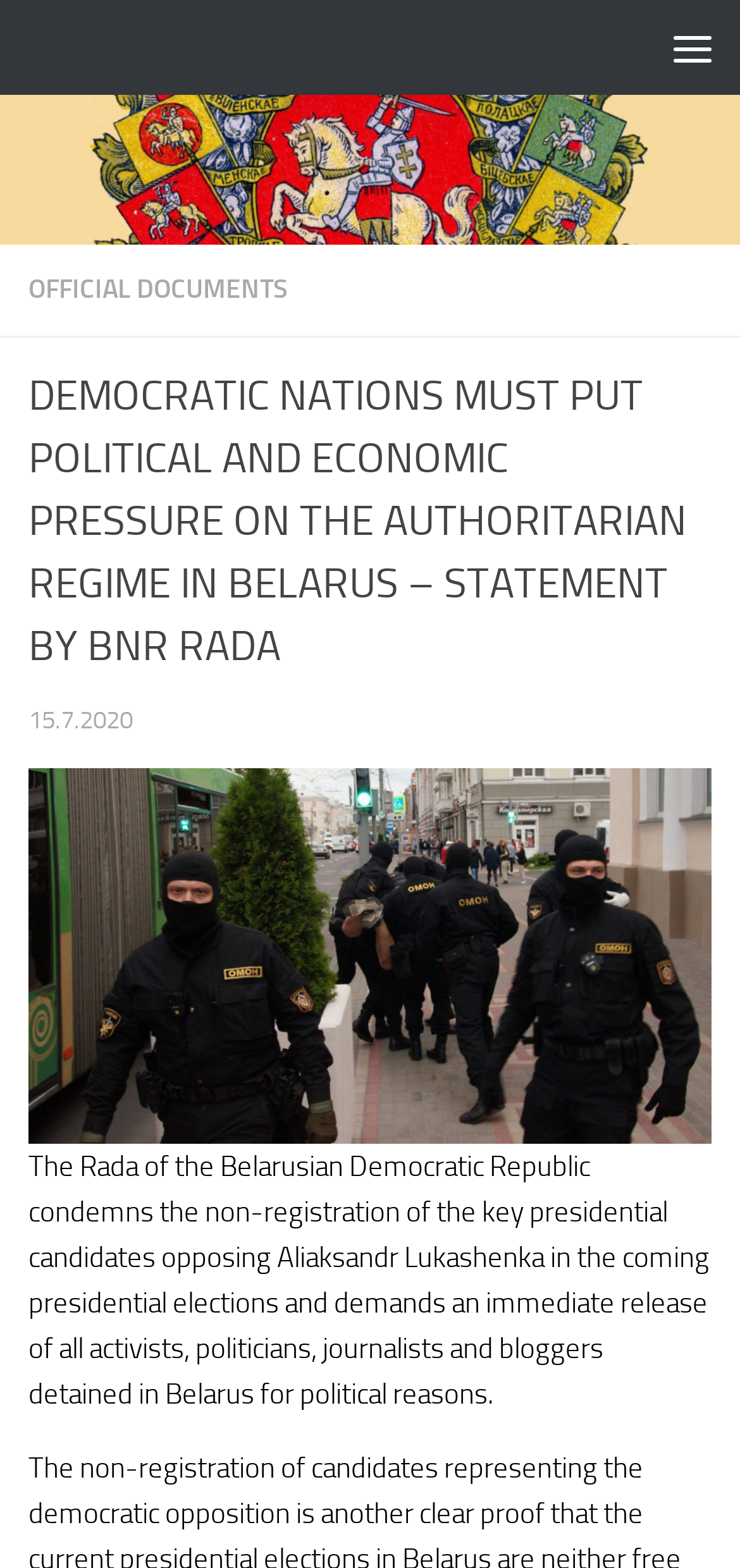What is the main topic of the statement?
Using the image as a reference, give an elaborate response to the question.

I determined the main topic by reading the heading element located at [0.038, 0.234, 0.962, 0.433] which contains the text 'DEMOCRATIC NATIONS MUST PUT POLITICAL AND ECONOMIC PRESSURE ON THE AUTHORITARIAN REGIME IN BELARUS – STATEMENT BY BNR RADA'.